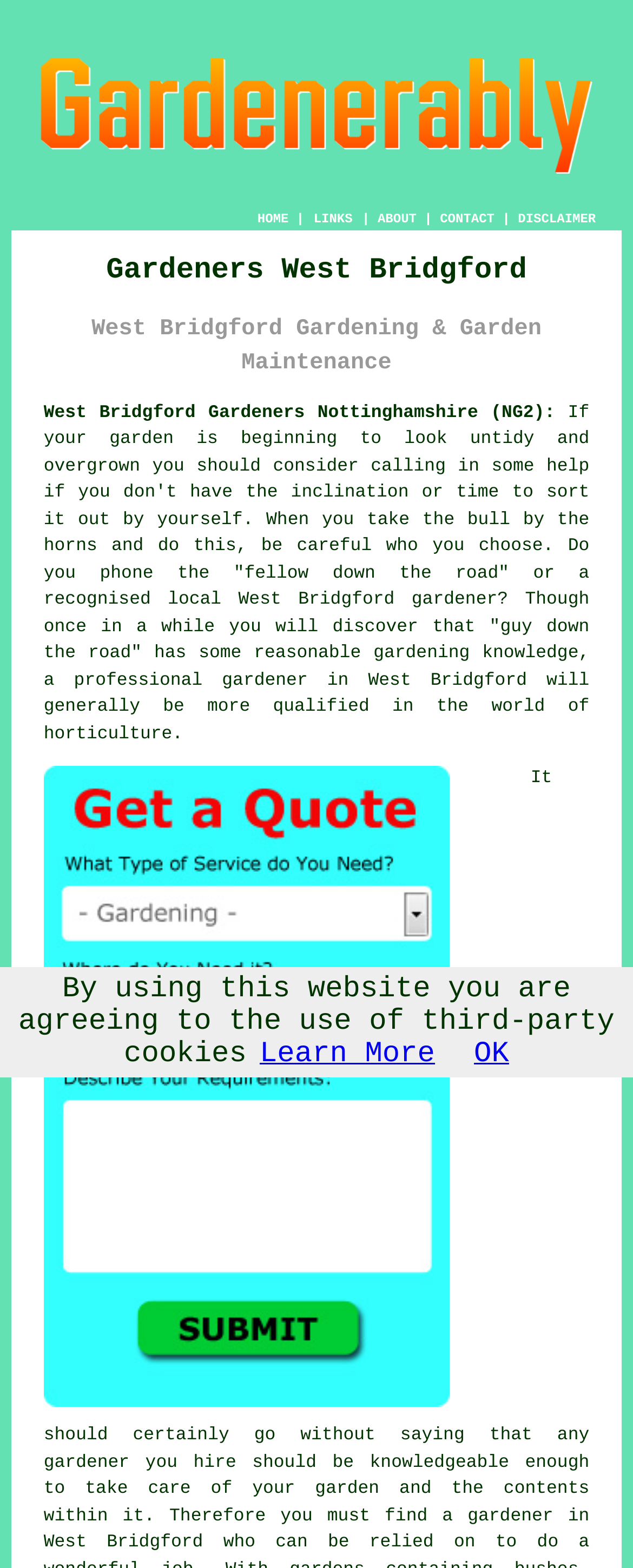From the given element description: "Learn More", find the bounding box for the UI element. Provide the coordinates as four float numbers between 0 and 1, in the order [left, top, right, bottom].

[0.41, 0.662, 0.687, 0.683]